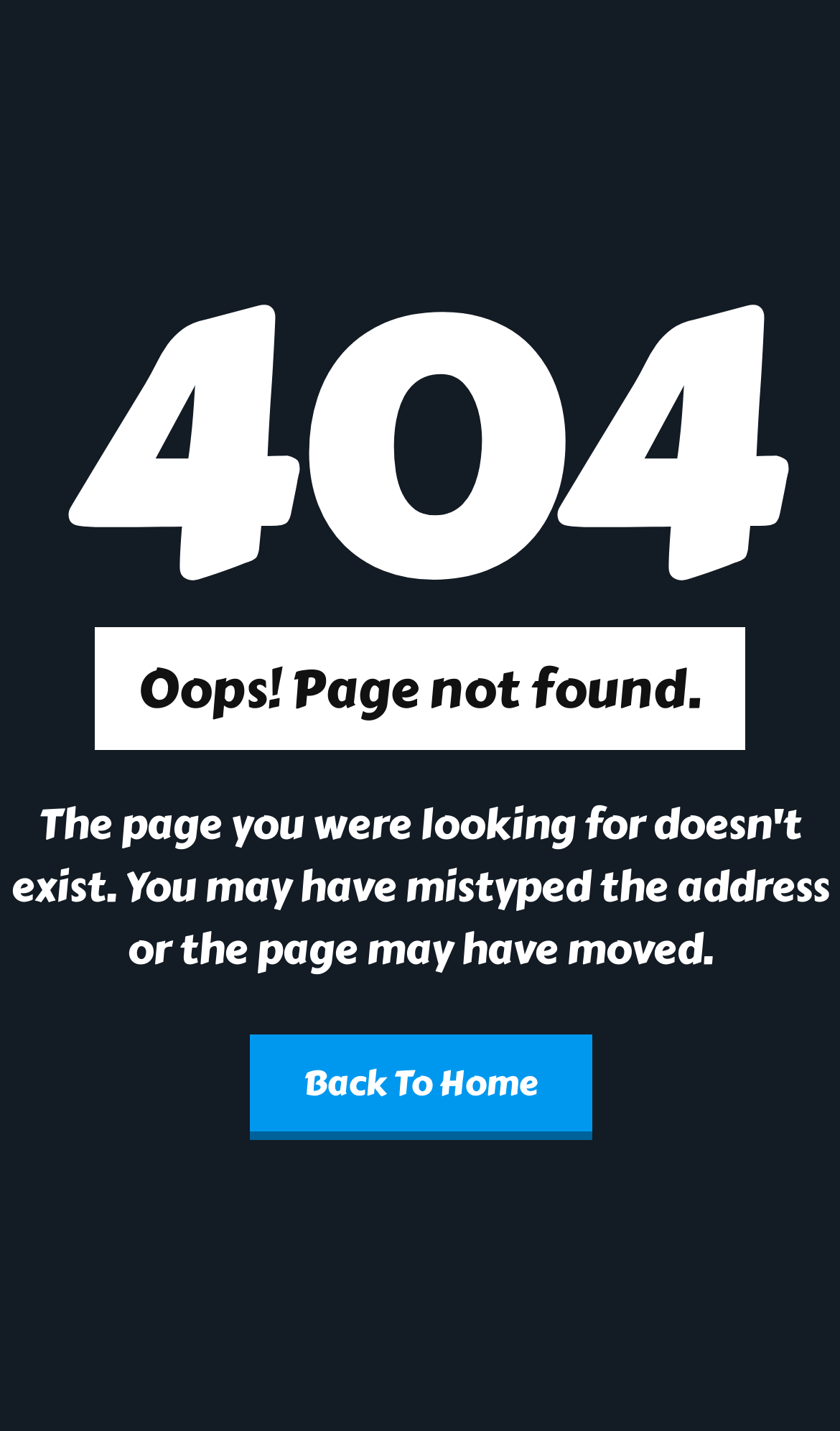Please provide the bounding box coordinates in the format (top-left x, top-left y, bottom-right x, bottom-right y). Remember, all values are floating point numbers between 0 and 1. What is the bounding box coordinate of the region described as: Back To Home

[0.296, 0.723, 0.704, 0.797]